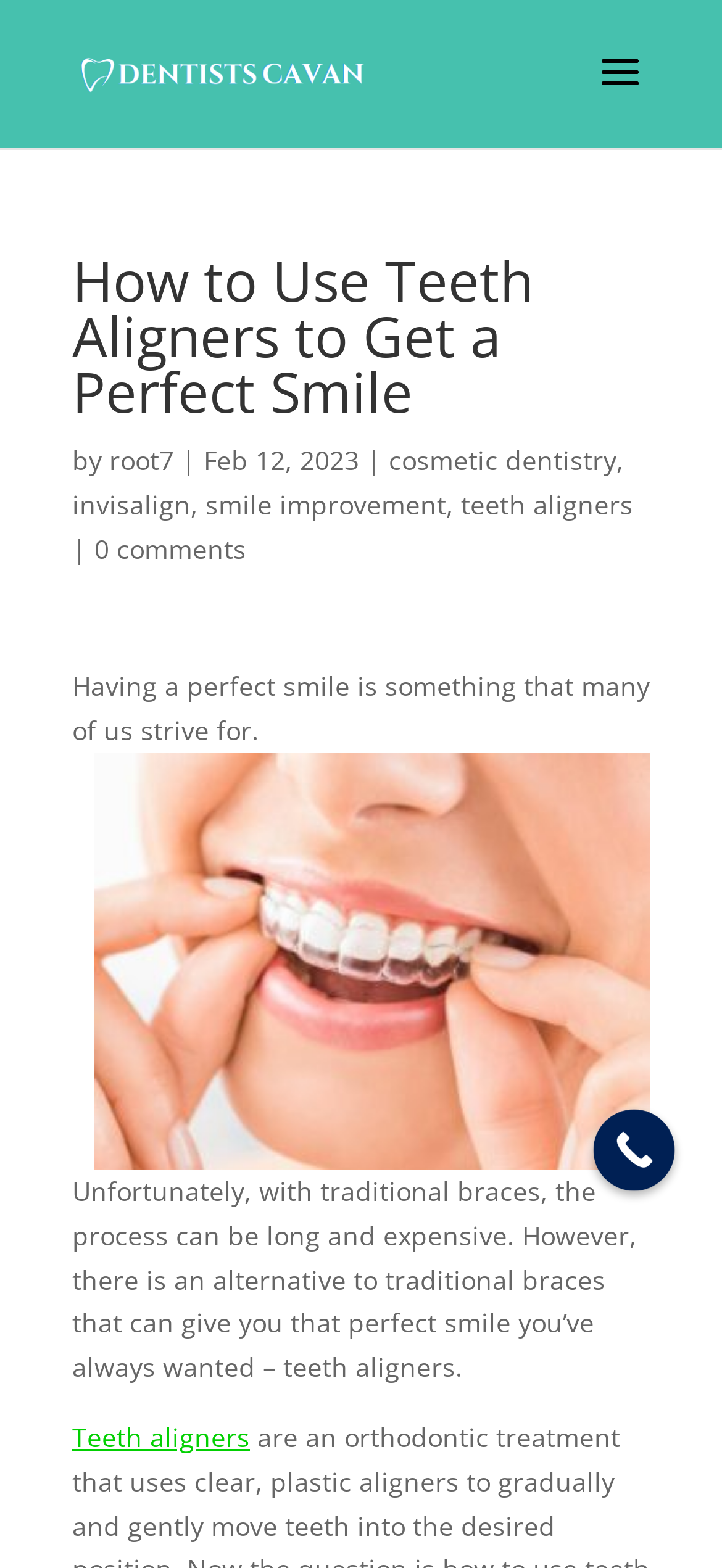Give a comprehensive overview of the webpage, including key elements.

The webpage is about teeth aligners and their benefits in achieving a perfect smile. At the top, there is a logo of "Dentists Cavan" accompanied by a link to the same. Below the logo, there is a heading that reads "How to Use Teeth Aligners to Get a Perfect Smile". 

To the right of the heading, there is a section that displays the author's name, "root7", along with the date "Feb 12, 2023". Below this section, there are three links: "cosmetic dentistry", "invisalign", and "smile improvement" followed by "teeth aligners". 

The main content of the webpage starts with a paragraph that discusses the importance of having a perfect smile. Below this paragraph, there is an image related to teeth aligners and Invisalign. The next paragraph explains the drawbacks of traditional braces and introduces teeth aligners as an alternative. 

There is a link to "Teeth aligners" at the bottom of the page. On the right side of the page, near the bottom, there is a "Call Now Button" that encourages visitors to take action. Overall, the webpage is focused on promoting teeth aligners as a solution for achieving a perfect smile.